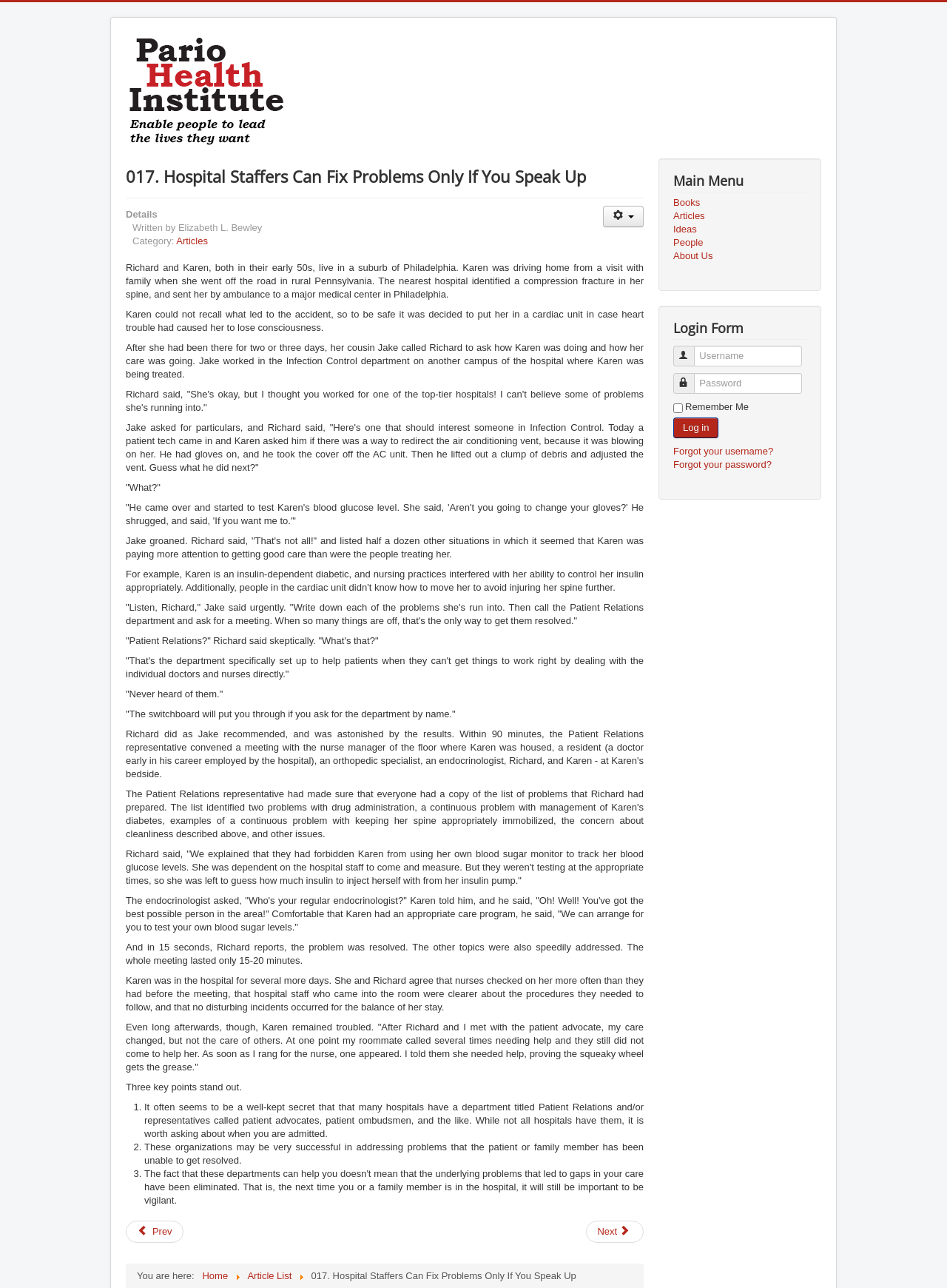What is the name of the author of the article?
Please provide a comprehensive answer to the question based on the webpage screenshot.

The article mentions 'Written by Elizabeth L. Bewley' in the description list, indicating that Elizabeth L. Bewley is the author of the article.